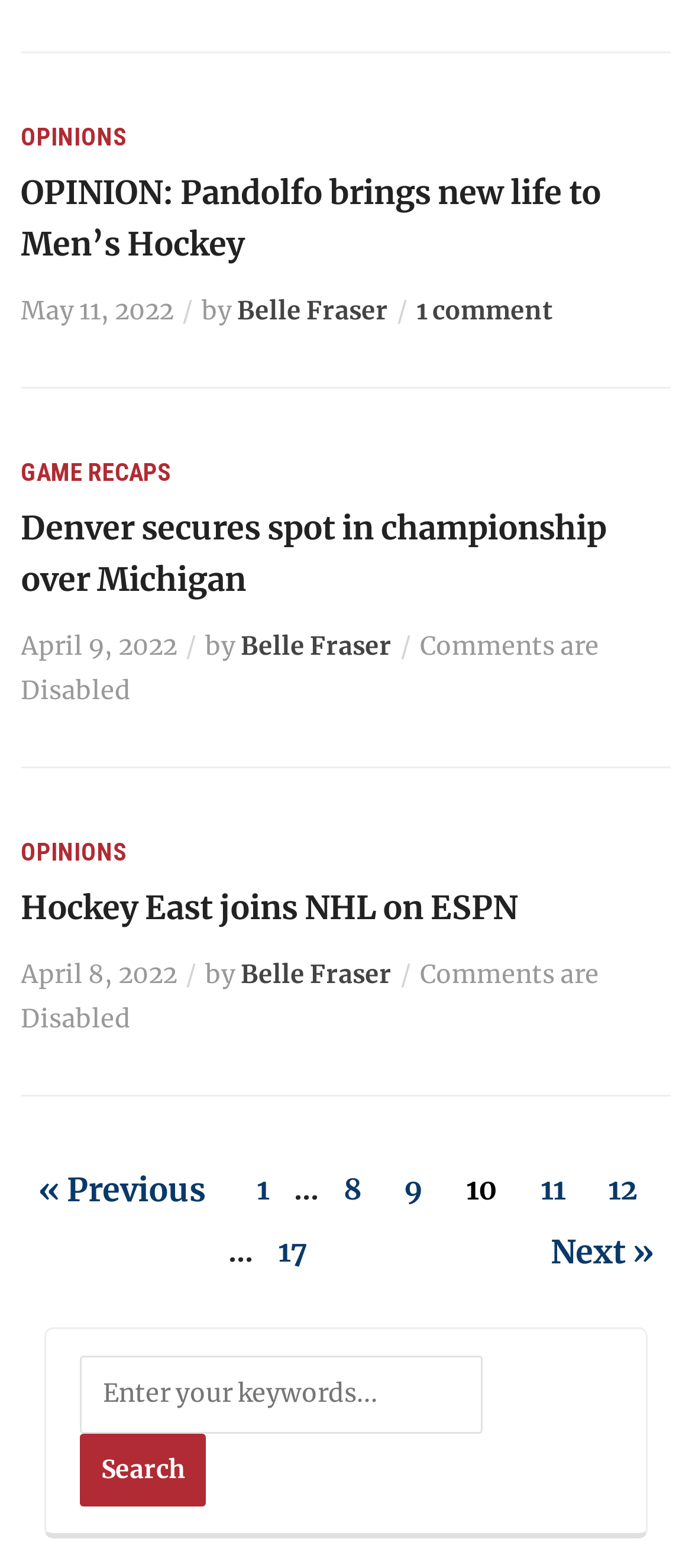Please indicate the bounding box coordinates of the element's region to be clicked to achieve the instruction: "Post a comment". Provide the coordinates as four float numbers between 0 and 1, i.e., [left, top, right, bottom].

None